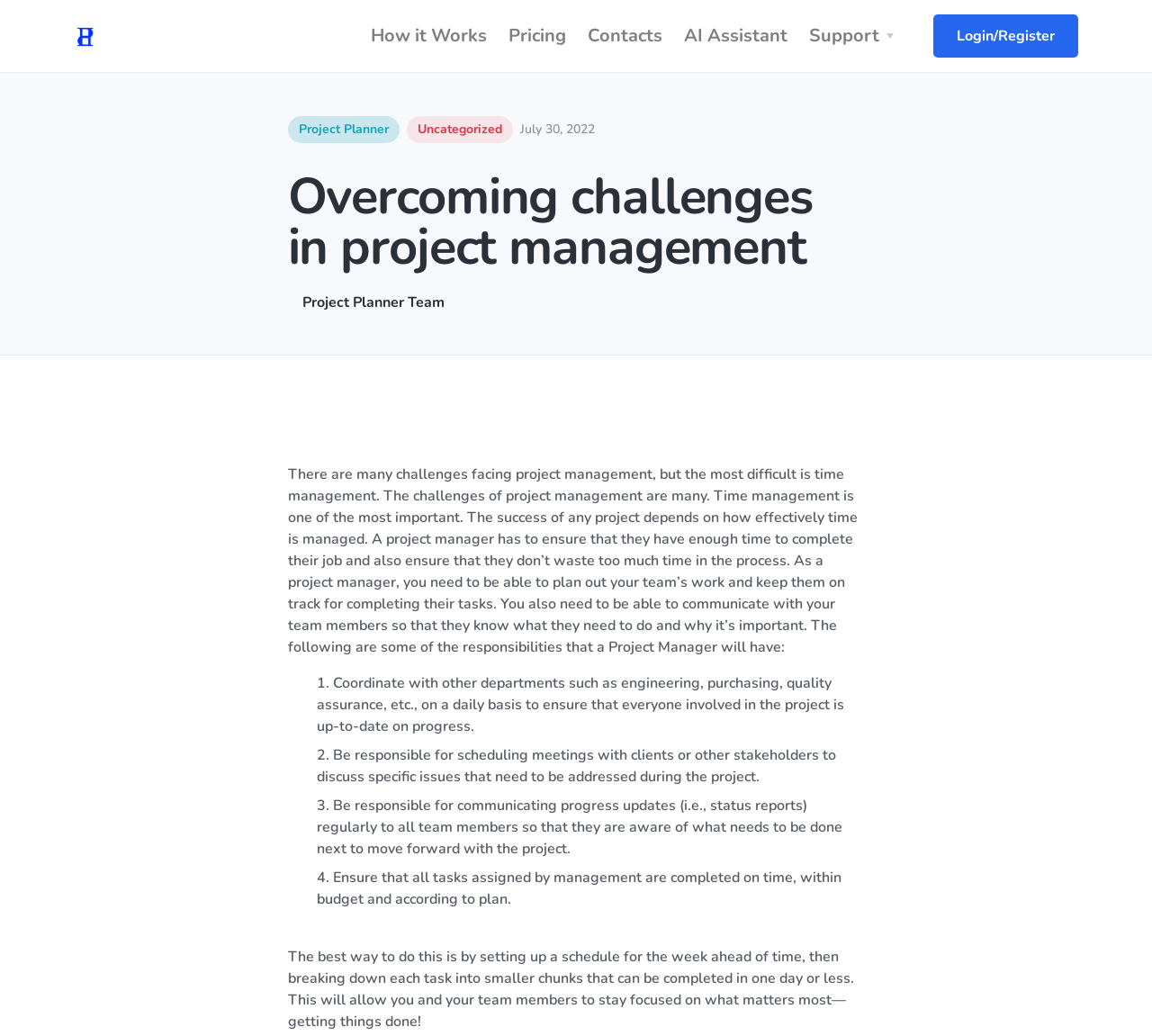Could you specify the bounding box coordinates for the clickable section to complete the following instruction: "Click the Project Planner logo"?

[0.064, 0.017, 0.084, 0.052]